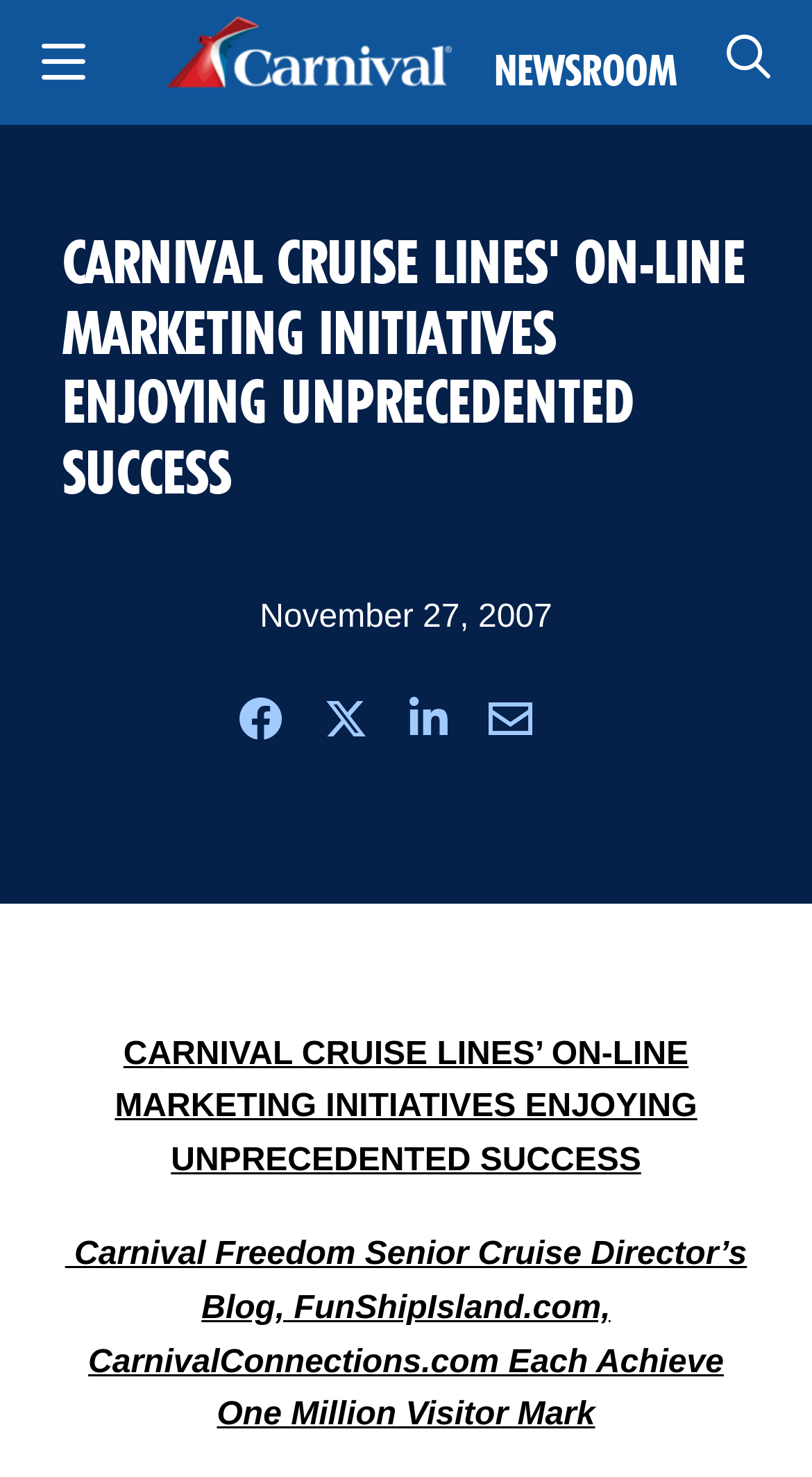Determine the bounding box coordinates of the region I should click to achieve the following instruction: "Check World War Z Hotfix on April 8". Ensure the bounding box coordinates are four float numbers between 0 and 1, i.e., [left, top, right, bottom].

None